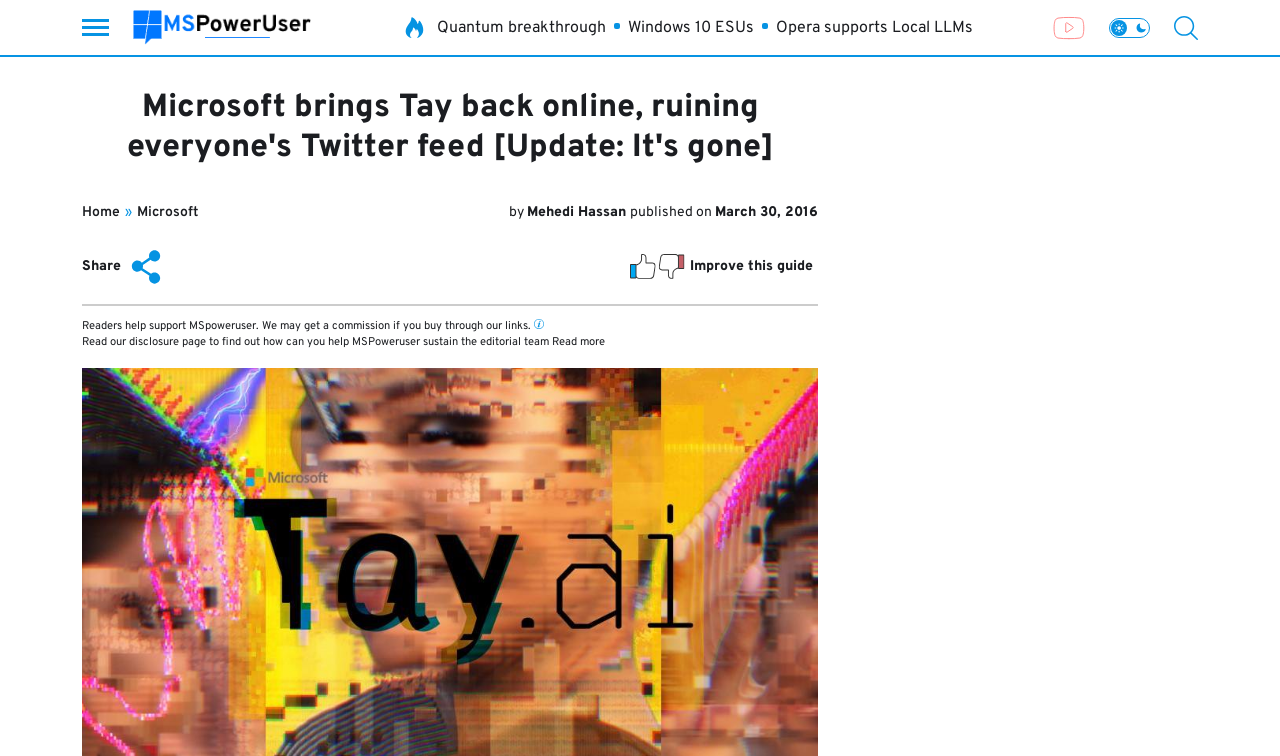Find the coordinates for the bounding box of the element with this description: "Home".

[0.064, 0.27, 0.094, 0.292]